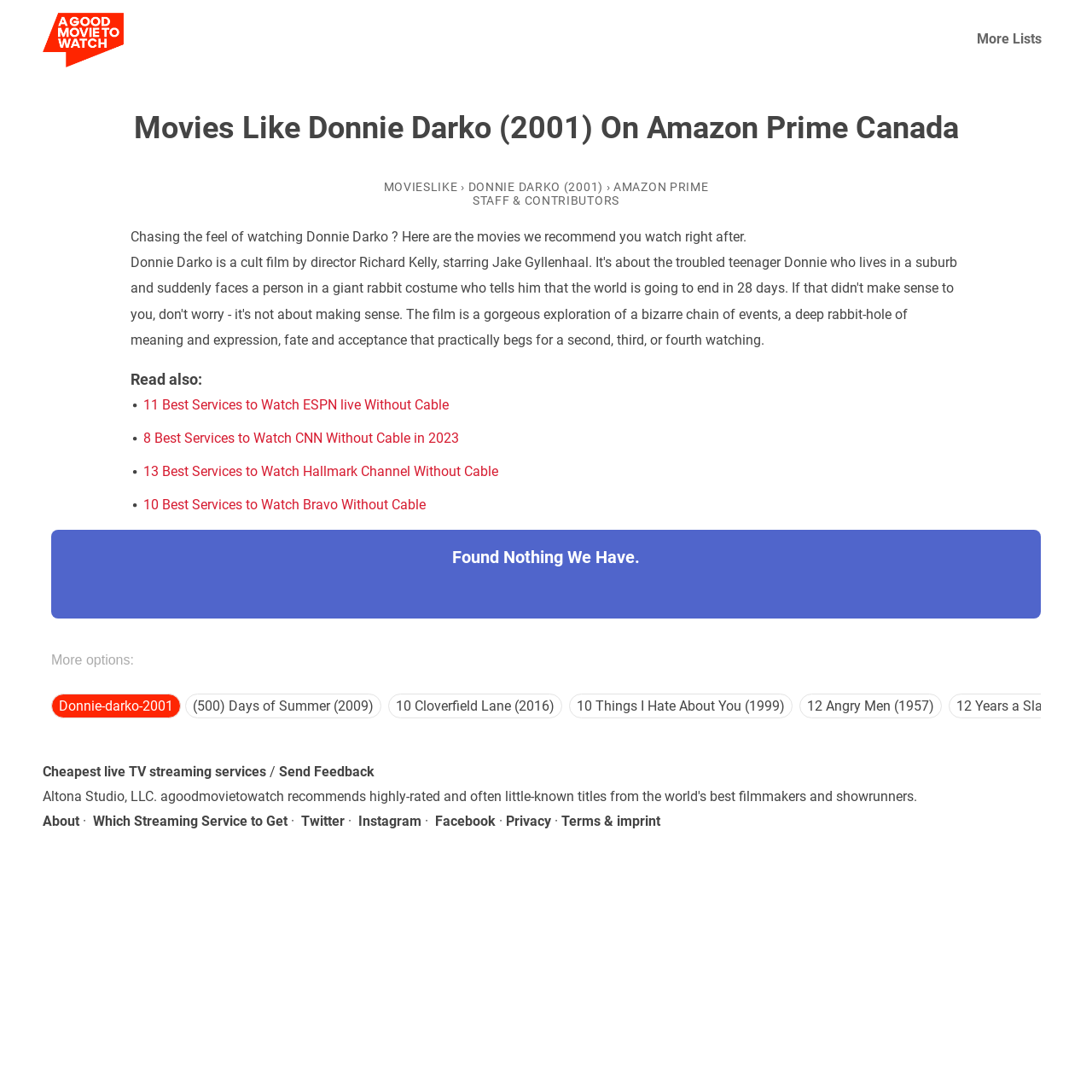Find the bounding box coordinates for the area you need to click to carry out the instruction: "Visit the More Lists page". The coordinates should be four float numbers between 0 and 1, indicated as [left, top, right, bottom].

[0.884, 0.017, 0.964, 0.053]